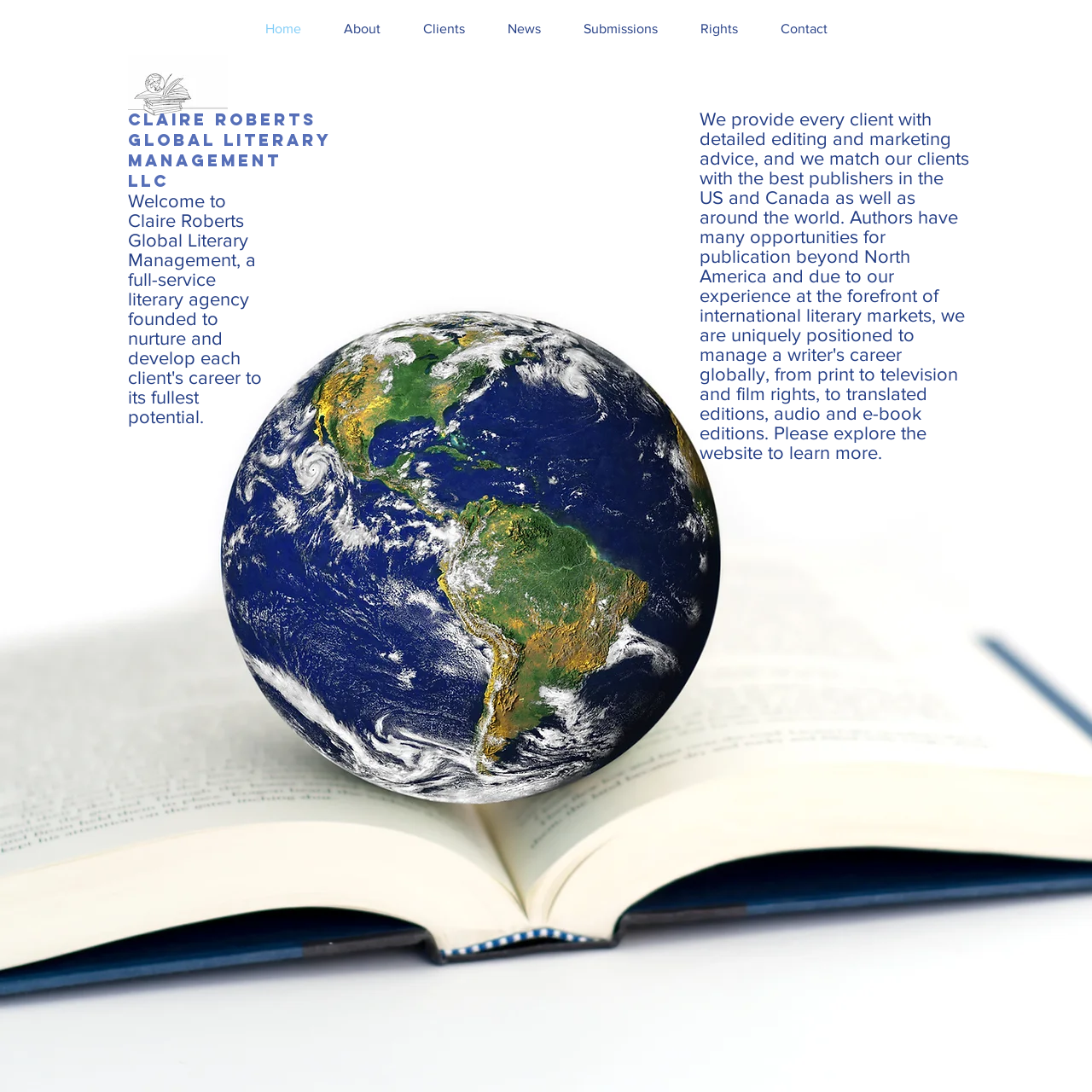Use a single word or phrase to answer the question: What is the general layout of the page?

Header, main content, footer